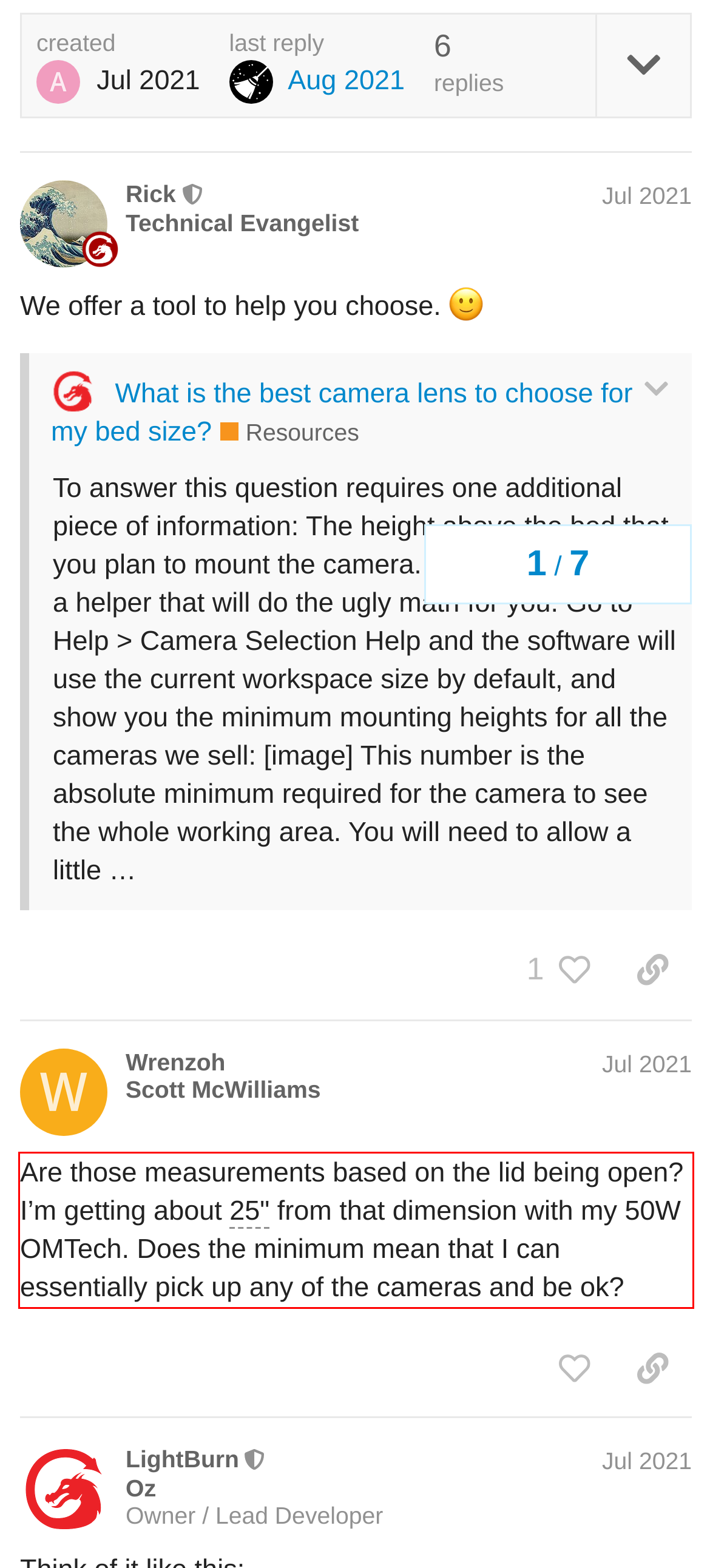Please examine the screenshot of the webpage and read the text present within the red rectangle bounding box.

Are those measurements based on the lid being open? I’m getting about 25" from that dimension with my 50W OMTech. Does the minimum mean that I can essentially pick up any of the cameras and be ok?